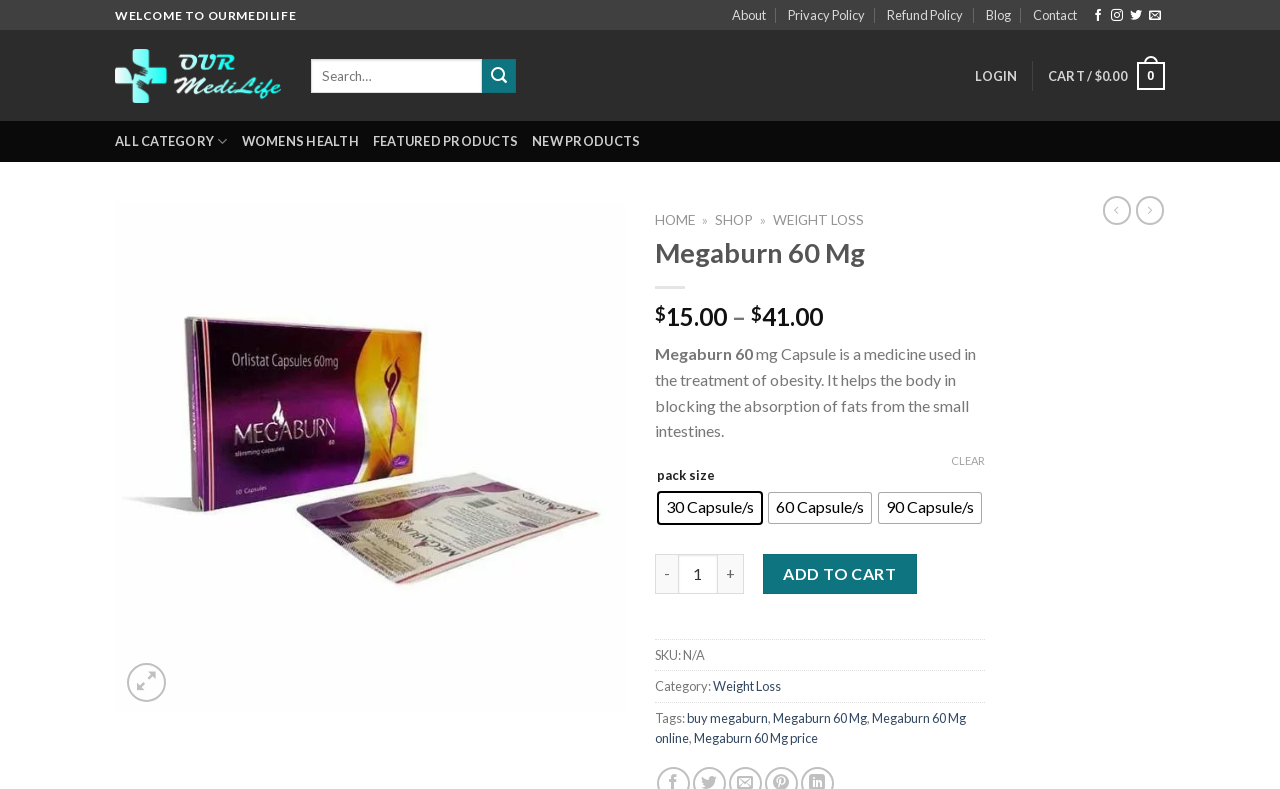Please provide the bounding box coordinates in the format (top-left x, top-left y, bottom-right x, bottom-right y). Remember, all values are floating point numbers between 0 and 1. What is the bounding box coordinate of the region described as: Featured Products

[0.291, 0.154, 0.405, 0.205]